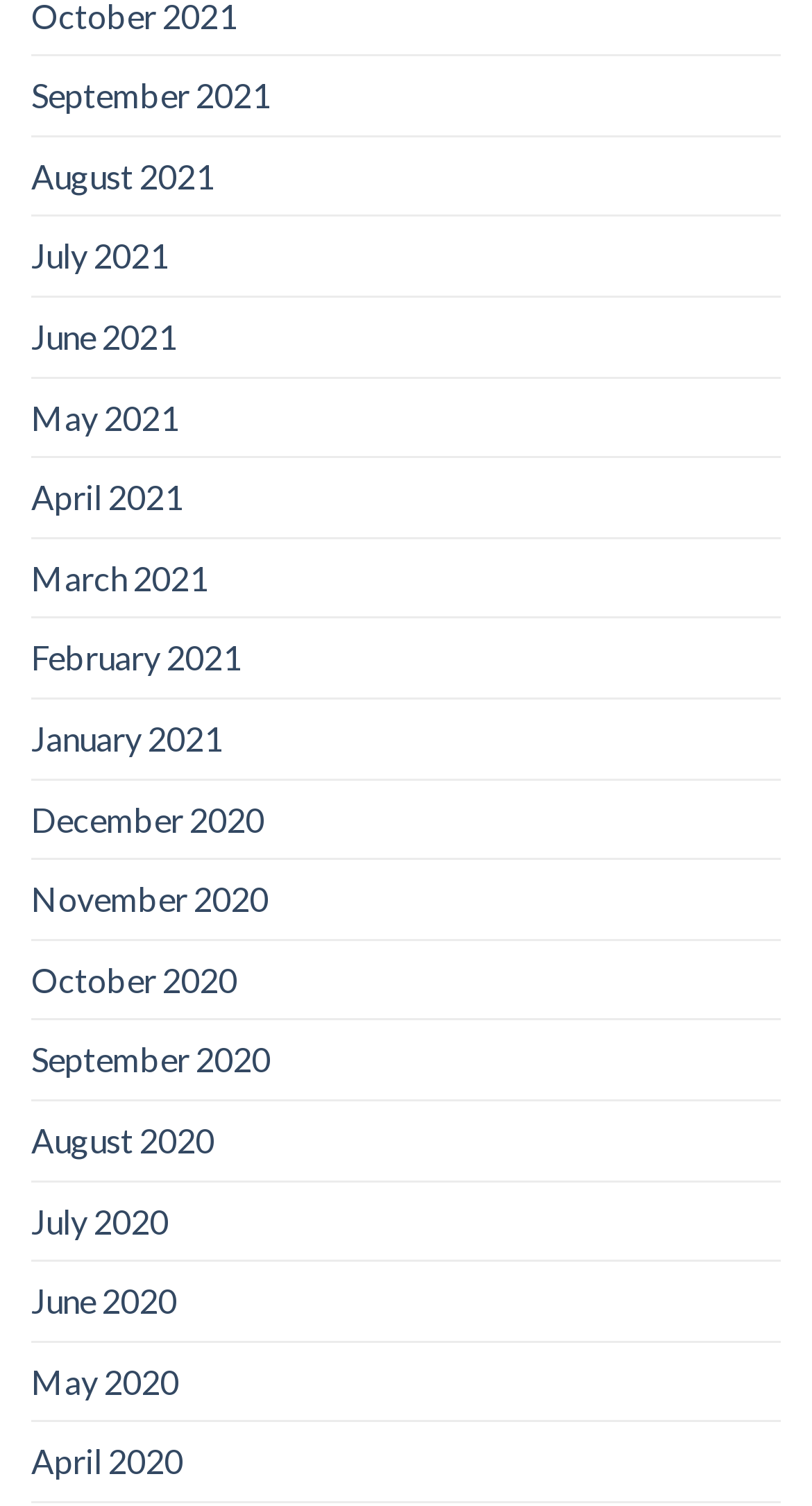Please answer the following query using a single word or phrase: 
How many links are listed on the webpage?

24